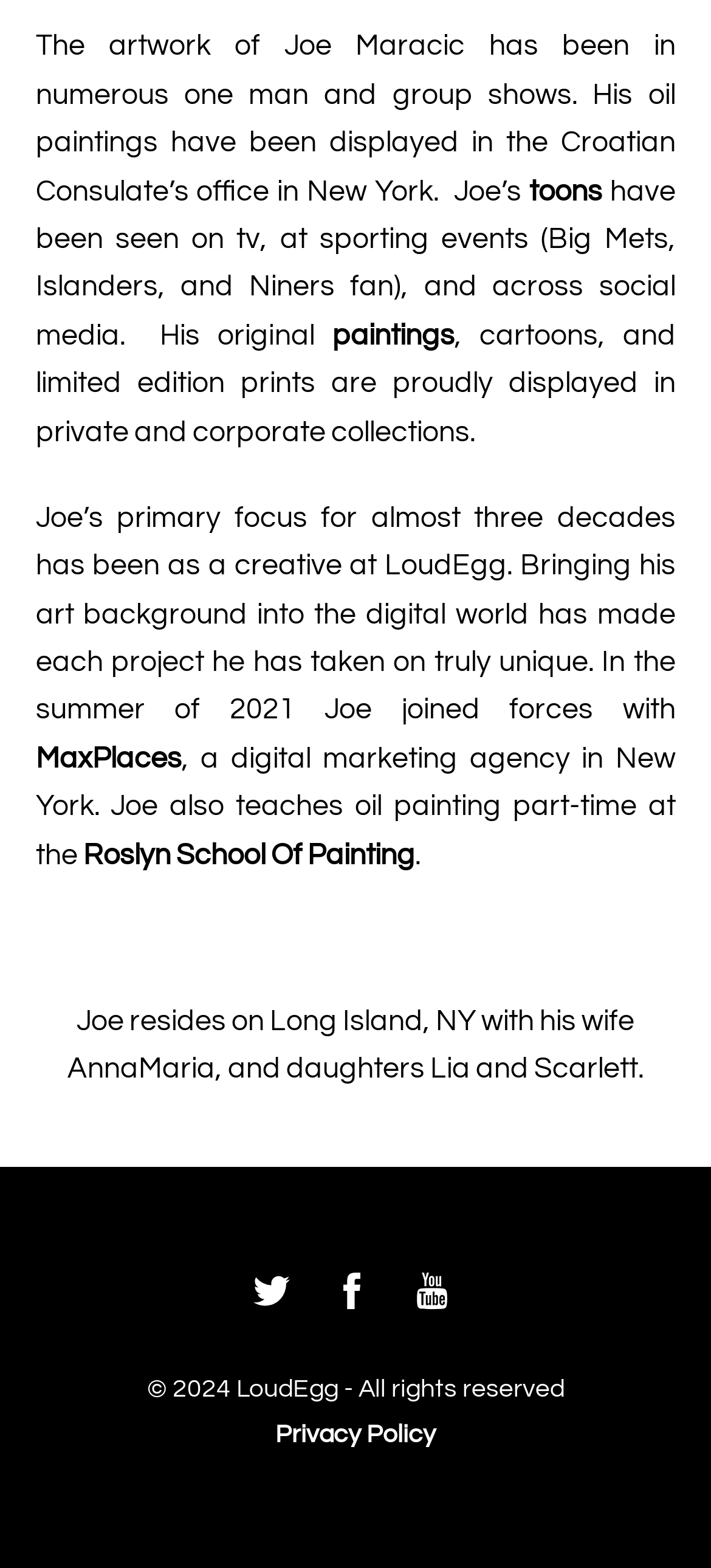Where does Joe Maracic reside?
Refer to the screenshot and respond with a concise word or phrase.

Long Island, NY